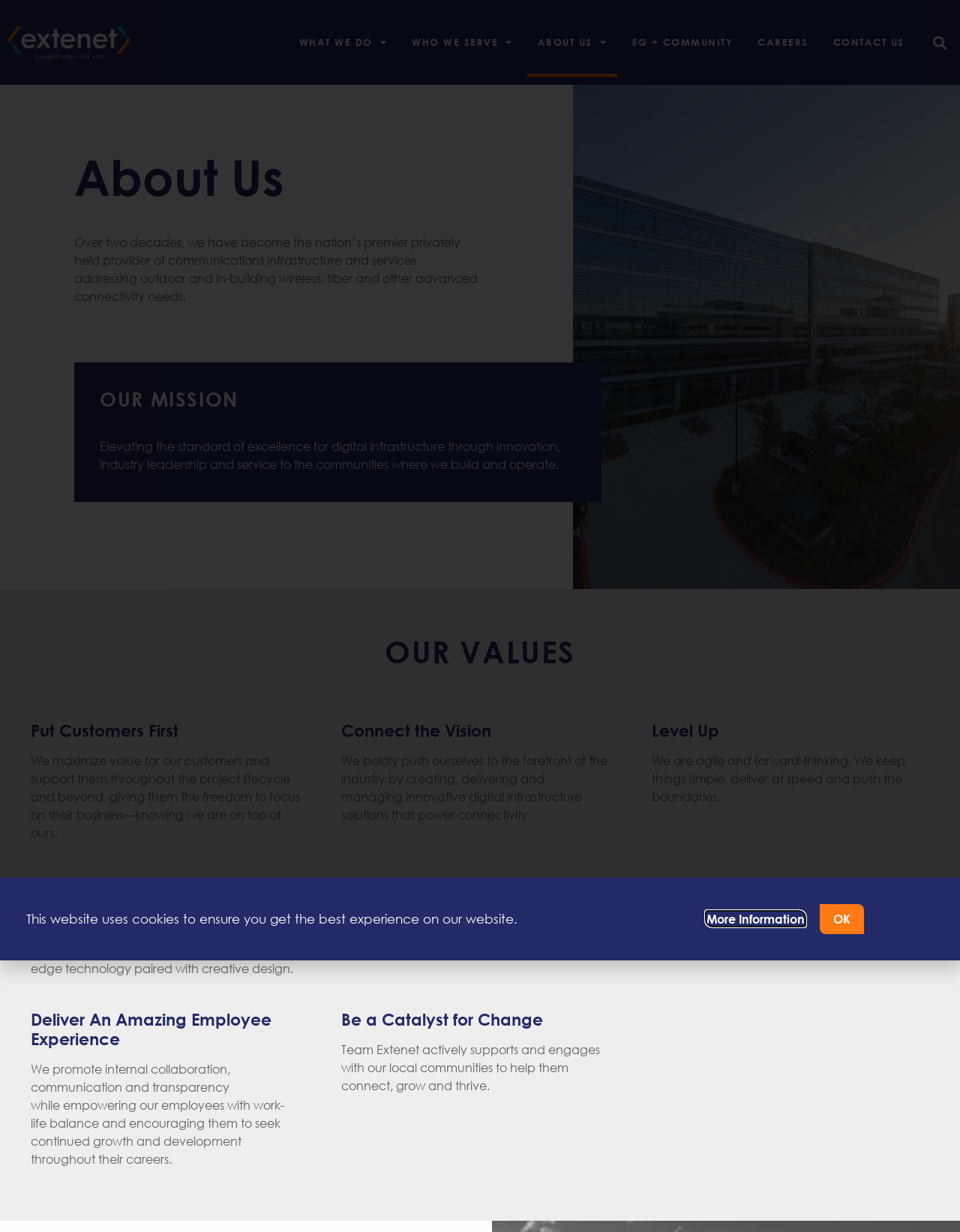Locate the bounding box coordinates of the segment that needs to be clicked to meet this instruction: "Go to 5G + COMMUNITY".

[0.647, 0.006, 0.774, 0.063]